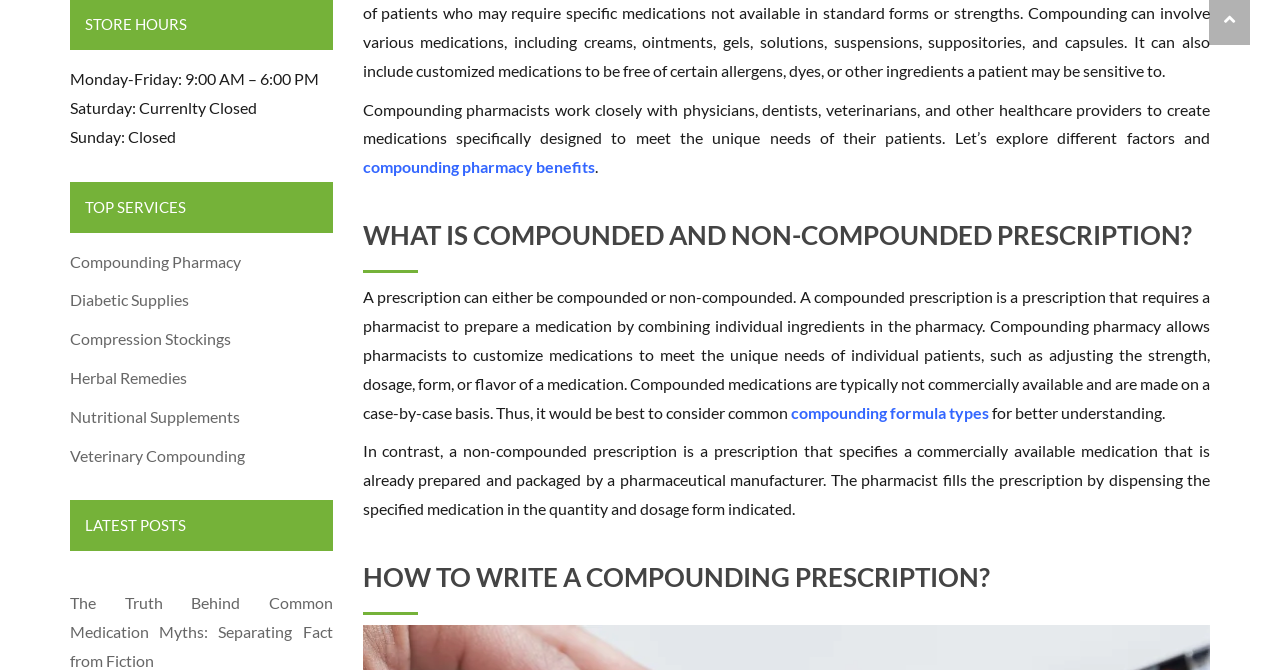Analyze the image and deliver a detailed answer to the question: What is the difference between compounded and non-compounded prescriptions?

According to the StaticText elements, a compounded prescription is a customized medication prepared by a pharmacist, whereas a non-compounded prescription is a commercially available medication prepared by a pharmaceutical manufacturer. This difference is explained in the text under the heading 'WHAT IS COMPOUNDED AND NON-COMPOUNDED PRESCRIPTION?'.